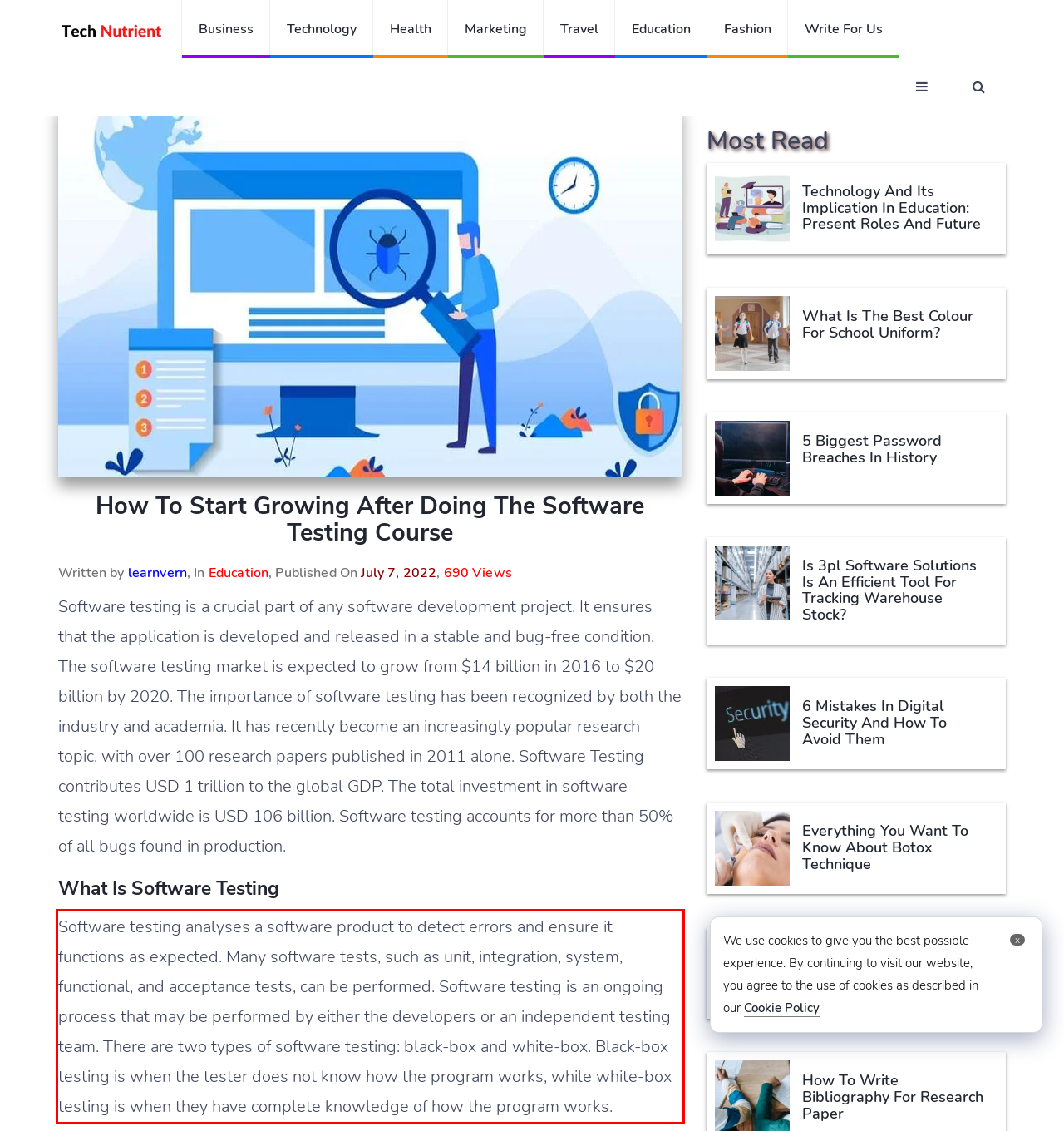You are given a webpage screenshot with a red bounding box around a UI element. Extract and generate the text inside this red bounding box.

Software testing analyses a software product to detect errors and ensure it functions as expected. Many software tests, such as unit, integration, system, functional, and acceptance tests, can be performed. Software testing is an ongoing process that may be performed by either the developers or an independent testing team. There are two types of software testing: black-box and white-box. Black-box testing is when the tester does not know how the program works, while white-box testing is when they have complete knowledge of how the program works.